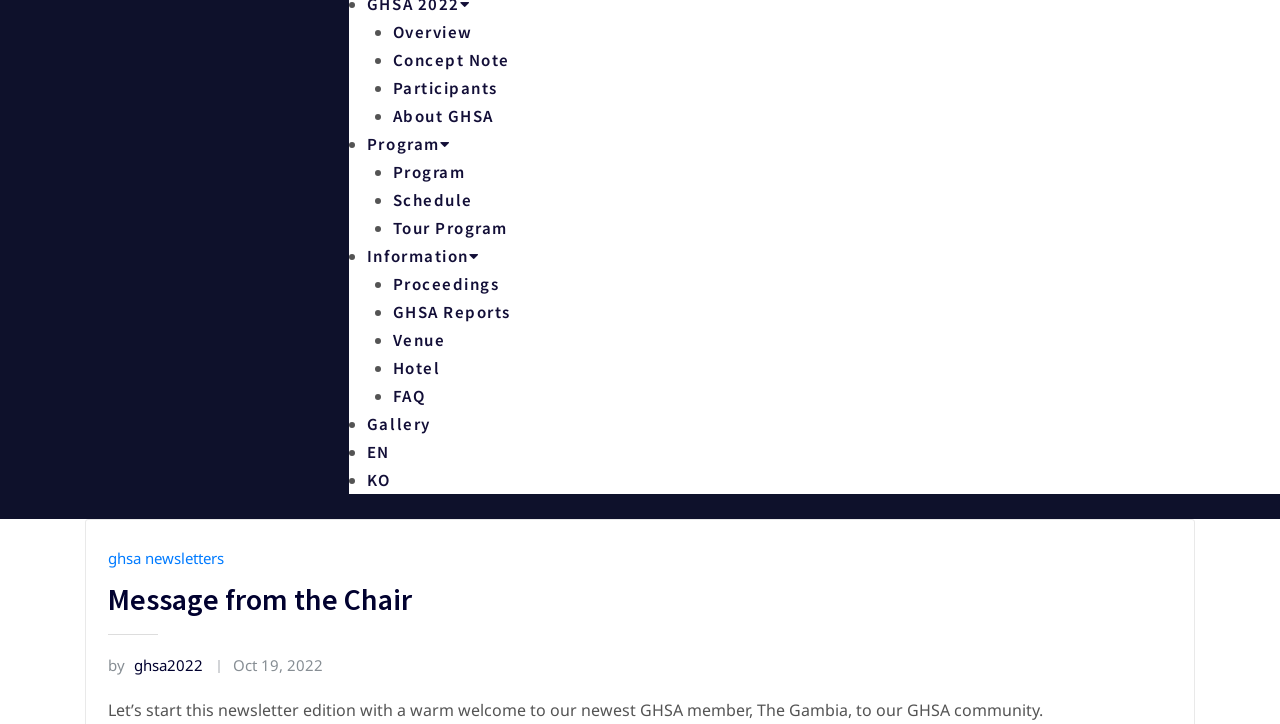From the screenshot, find the bounding box of the UI element matching this description: "Oct 19, 2022". Supply the bounding box coordinates in the form [left, top, right, bottom], each a float between 0 and 1.

[0.182, 0.901, 0.253, 0.937]